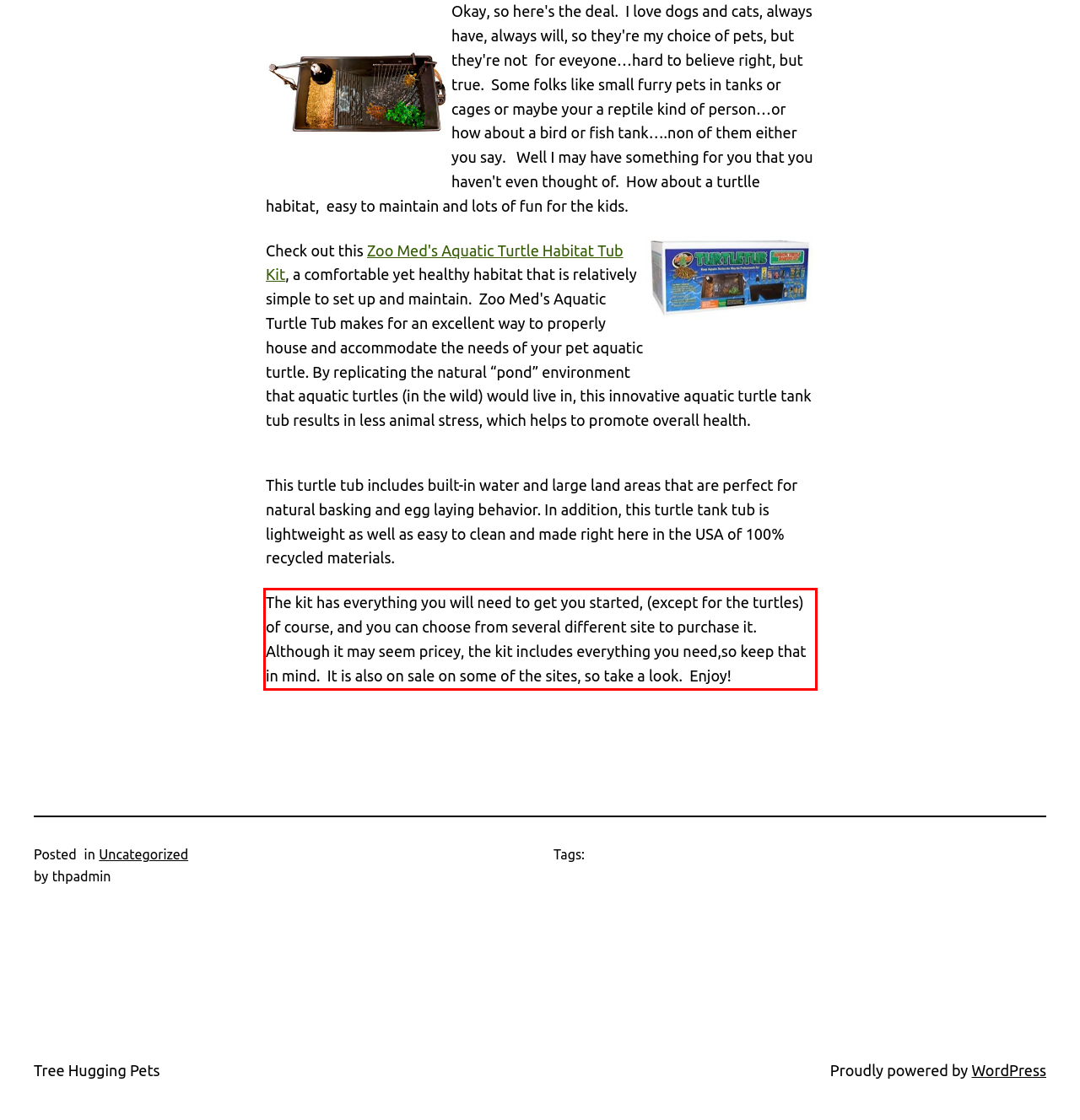Analyze the screenshot of the webpage and extract the text from the UI element that is inside the red bounding box.

The kit has everything you will need to get you started, (except for the turtles) of course, and you can choose from several different site to purchase it. Although it may seem pricey, the kit includes everything you need,so keep that in mind. It is also on sale on some of the sites, so take a look. Enjoy!